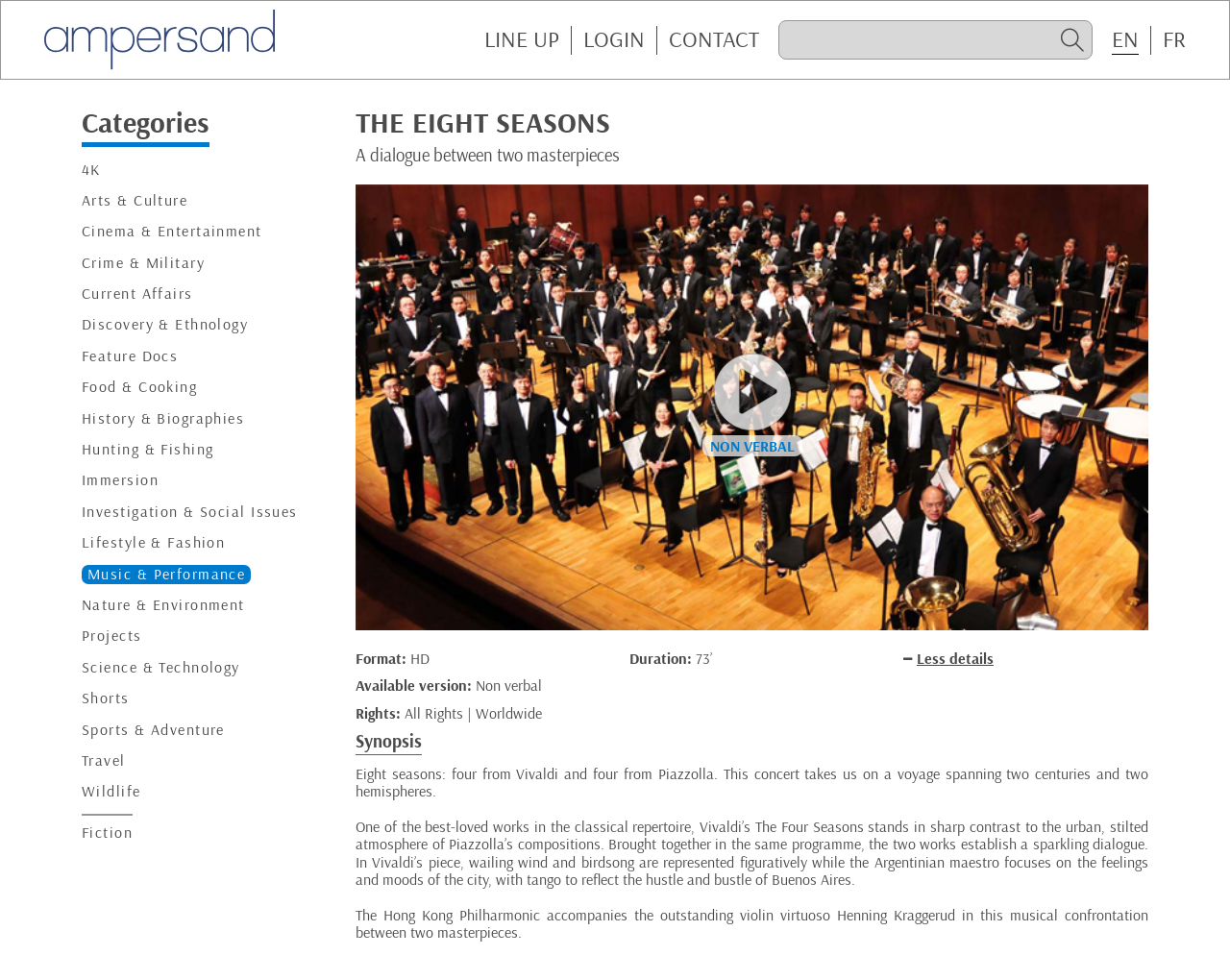Please locate the bounding box coordinates of the element's region that needs to be clicked to follow the instruction: "Contact the website". The bounding box coordinates should be provided as four float numbers between 0 and 1, i.e., [left, top, right, bottom].

[0.544, 0.026, 0.617, 0.055]